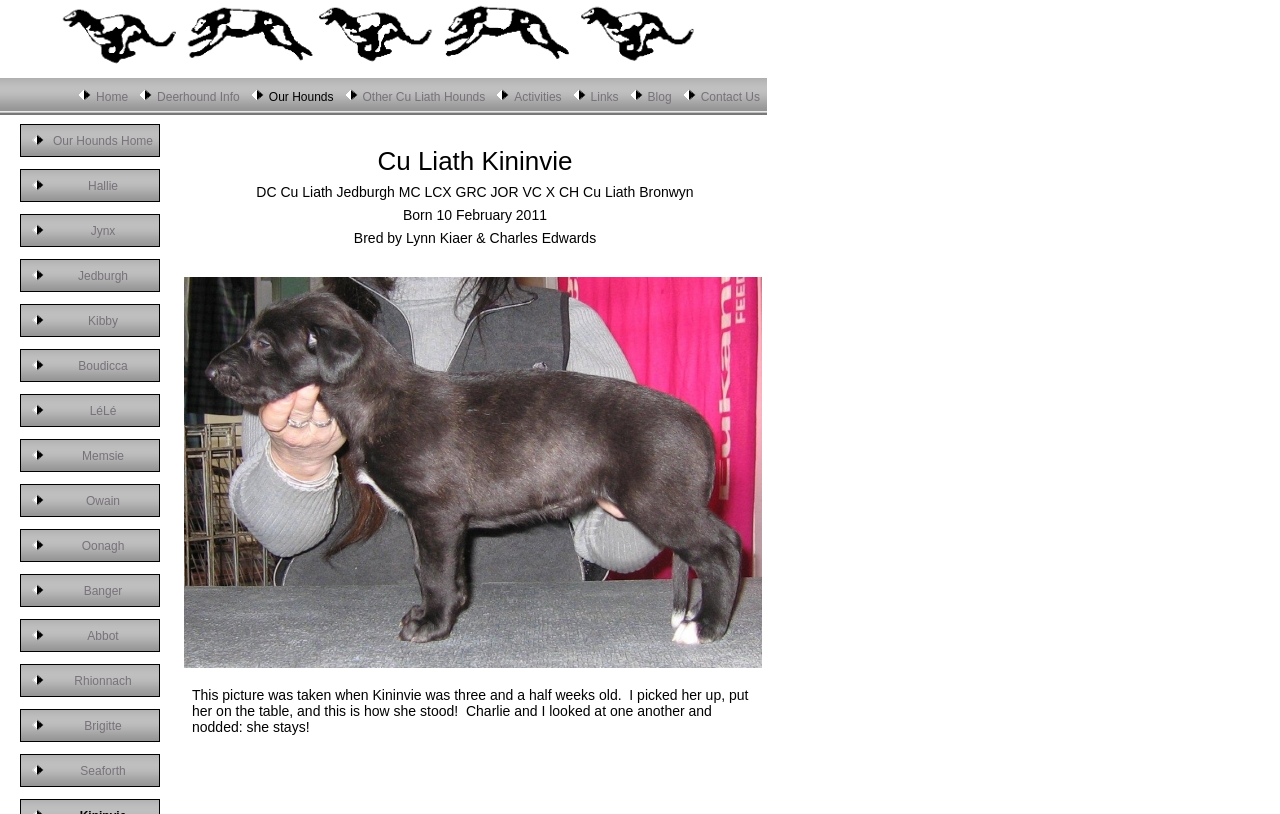Use a single word or phrase to answer the question: 
What is the purpose of the images on the webpage?

Decoration